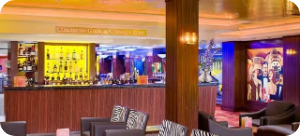Is the bar experience included in the cruise purchase?
Could you give a comprehensive explanation in response to this question?

The caption states that the bar, Maltings Beer & Whiskey Bar, requires an additional fee not covered by the cruise purchase, indicating that the experience is not included in the initial cruise cost.